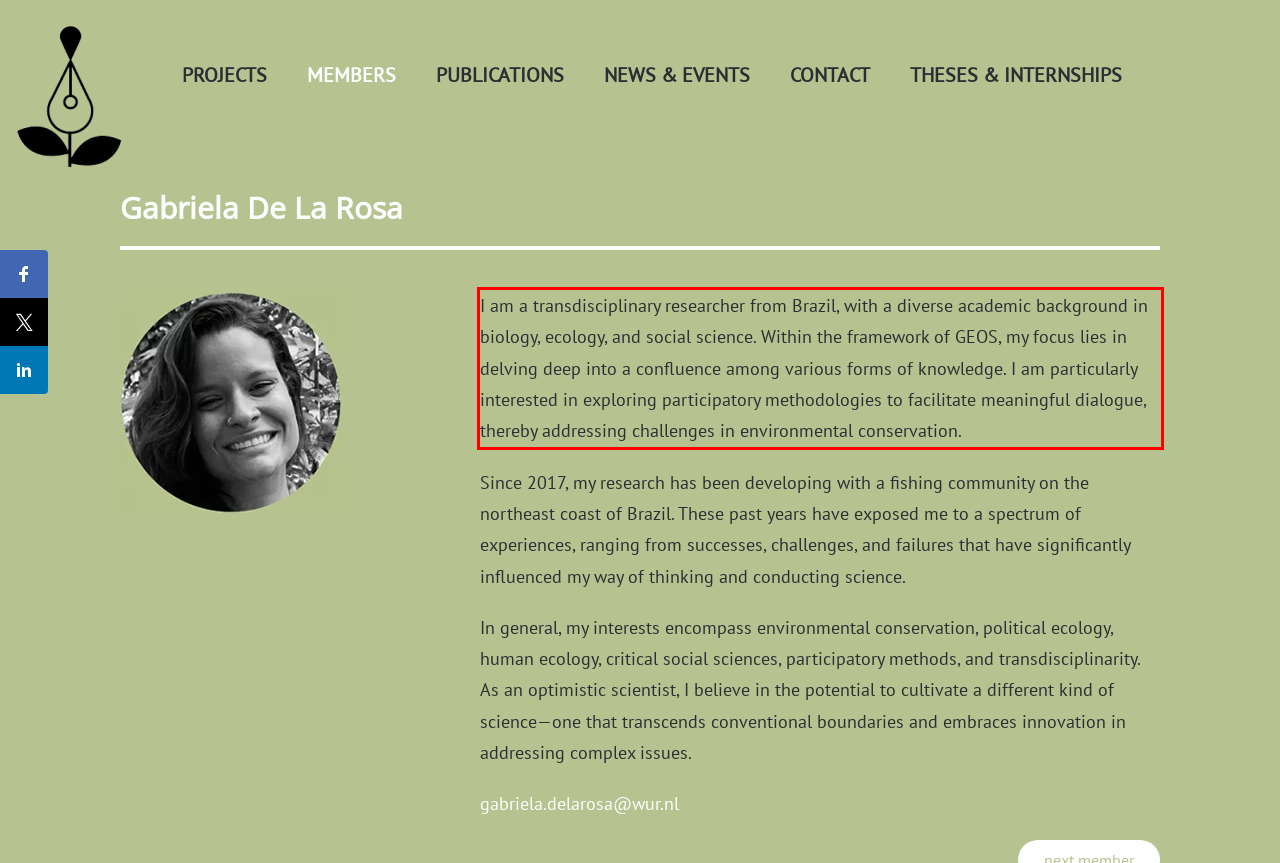Examine the webpage screenshot and use OCR to obtain the text inside the red bounding box.

I am a transdisciplinary researcher from Brazil, with a diverse academic background in biology, ecology, and social science. Within the framework of GEOS, my focus lies in delving deep into a confluence among various forms of knowledge. I am particularly interested in exploring participatory methodologies to facilitate meaningful dialogue, thereby addressing challenges in environmental conservation.